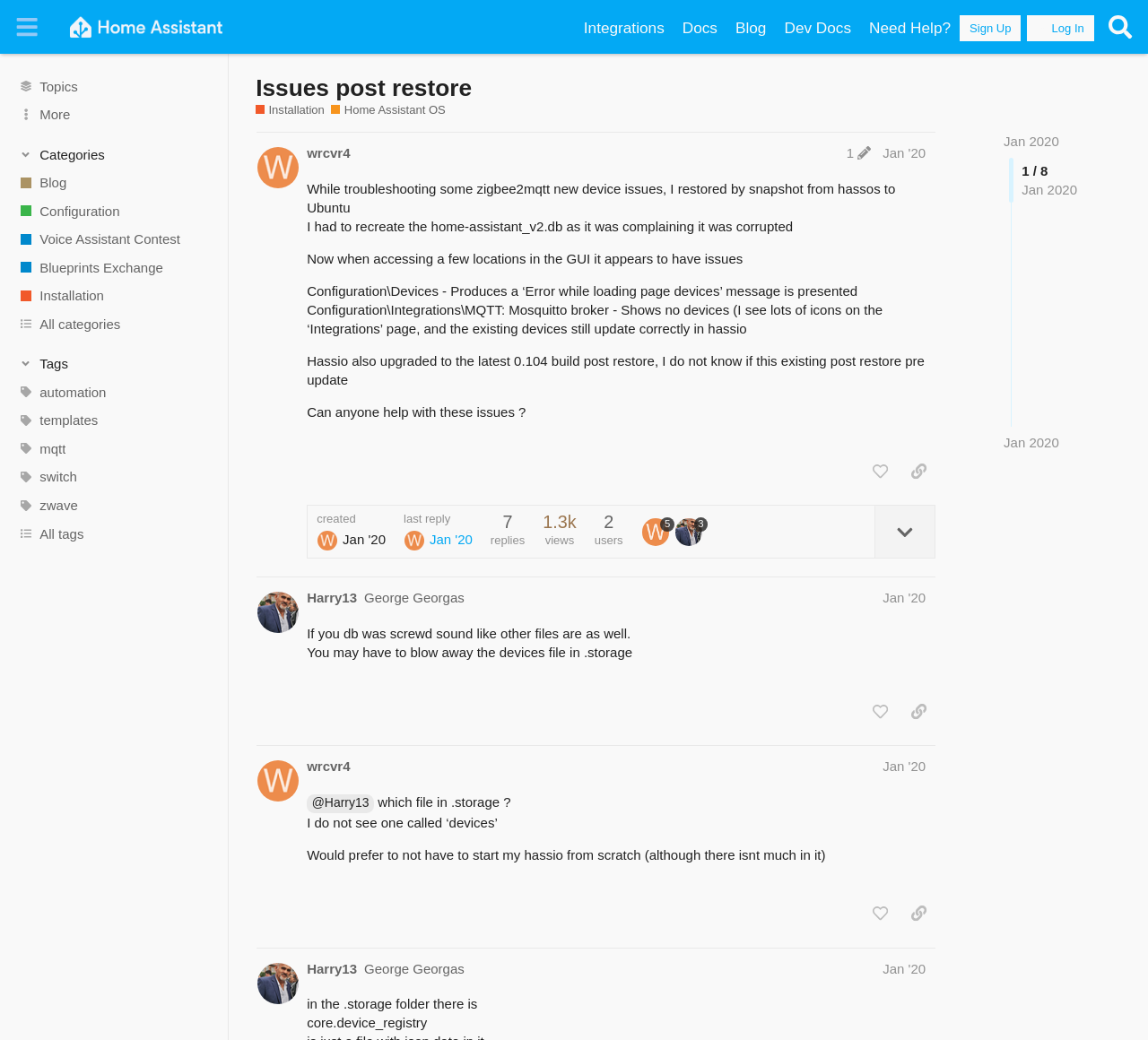Using the elements shown in the image, answer the question comprehensively: How many replies are there to the post?

I obtained the answer by looking at the post details section, where I found a static text element with the value '7' next to the label 'replies'.